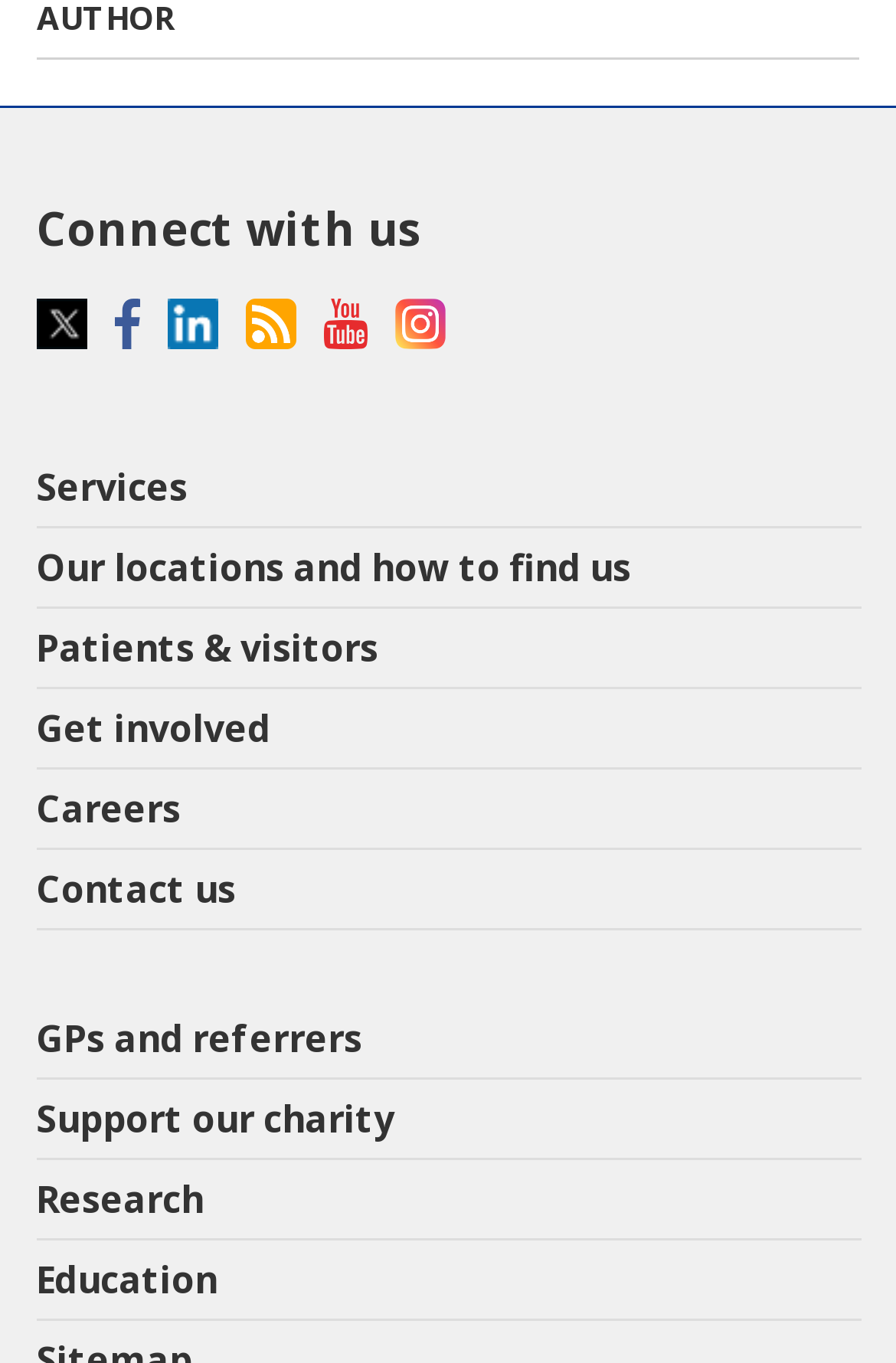Provide the bounding box coordinates for the specified HTML element described in this description: "alt="YouTube icon"". The coordinates should be four float numbers ranging from 0 to 1, in the format [left, top, right, bottom].

[0.363, 0.227, 0.409, 0.264]